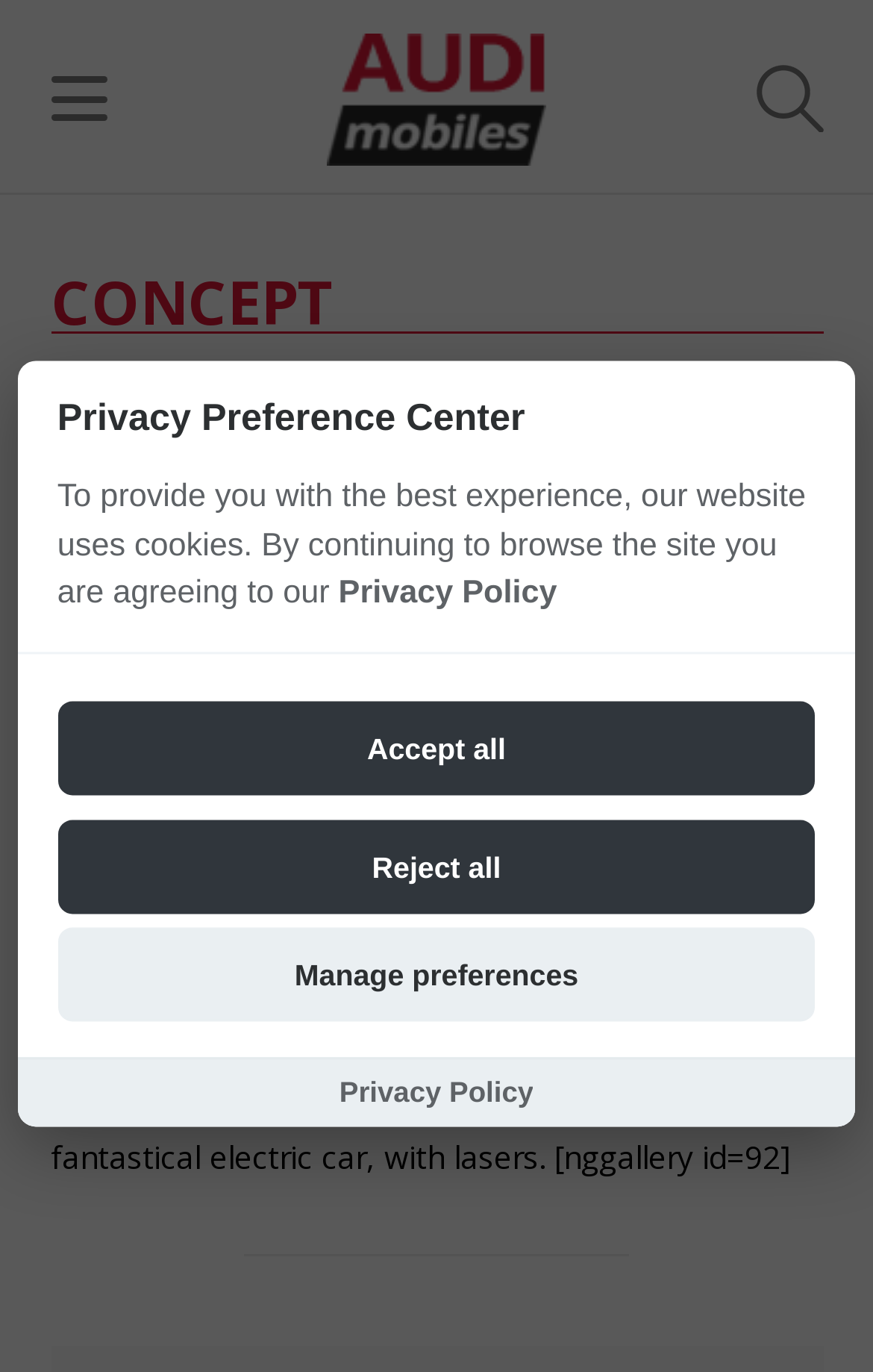What is the category of the article?
Using the image provided, answer with just one word or phrase.

Concept